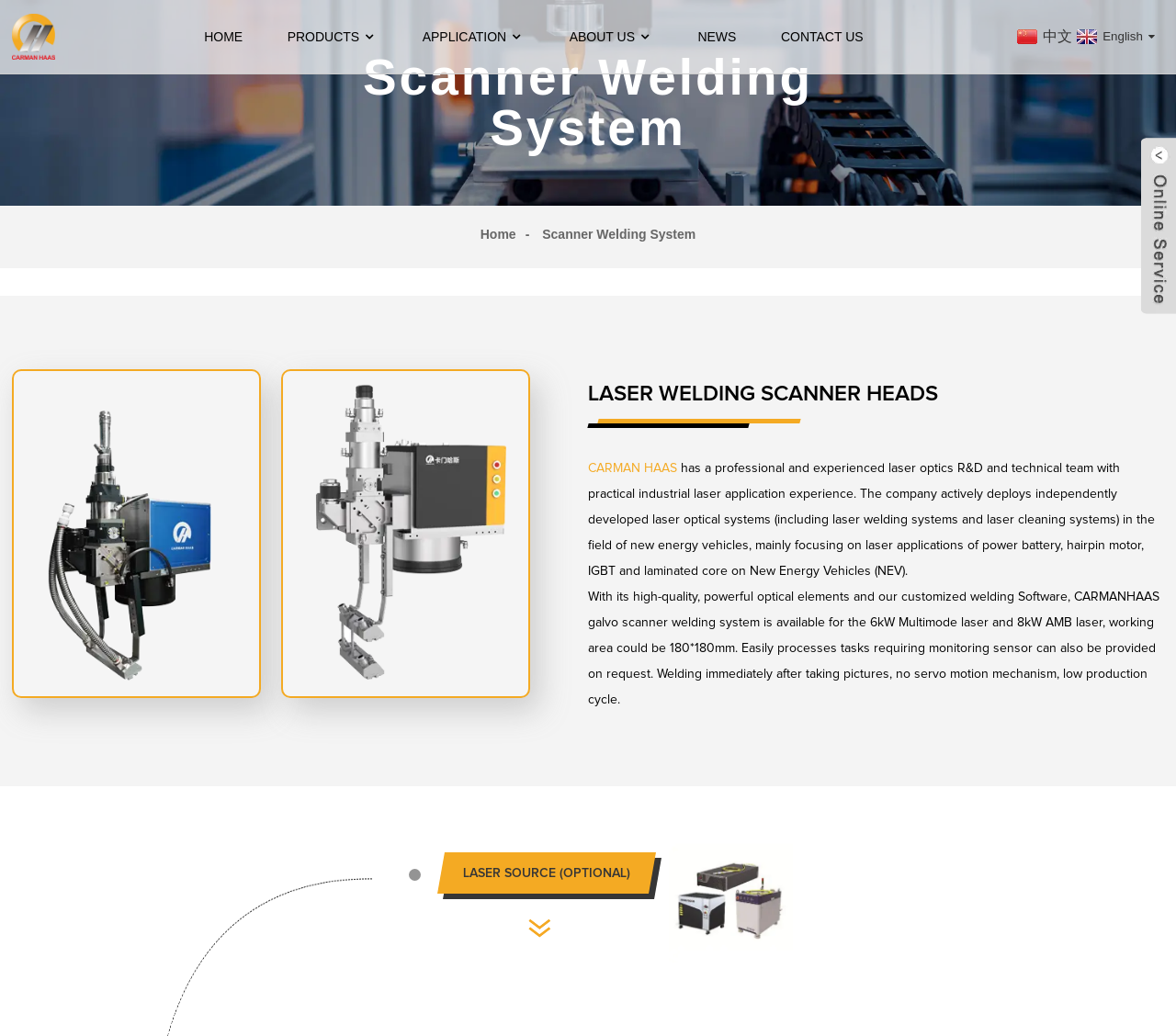Answer this question in one word or a short phrase: How many images are there in the webpage?

6